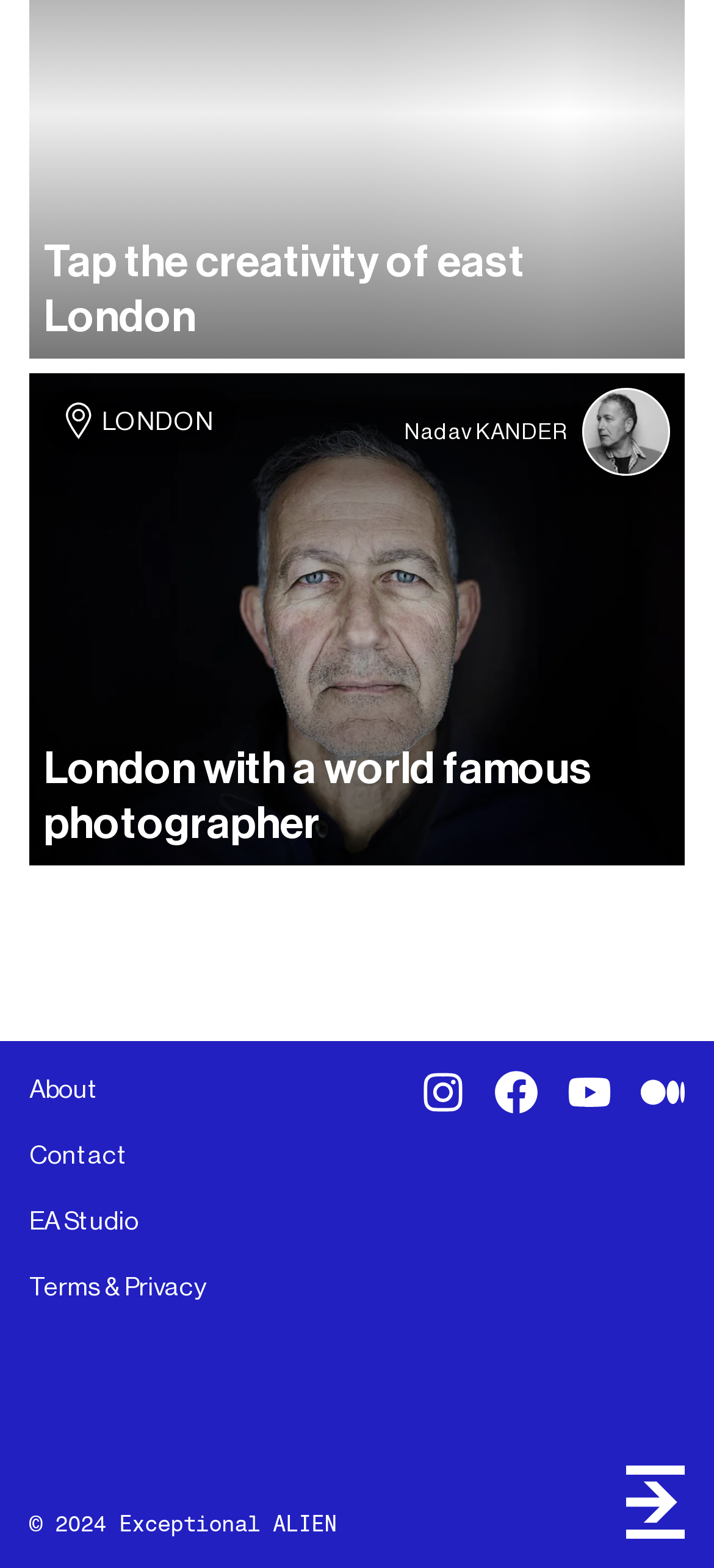How many social media links are present?
Please interpret the details in the image and answer the question thoroughly.

There are four social media links present at the bottom of the page, which are Instagram, Facebook, YouTube, and Medium, each with an accompanying image.